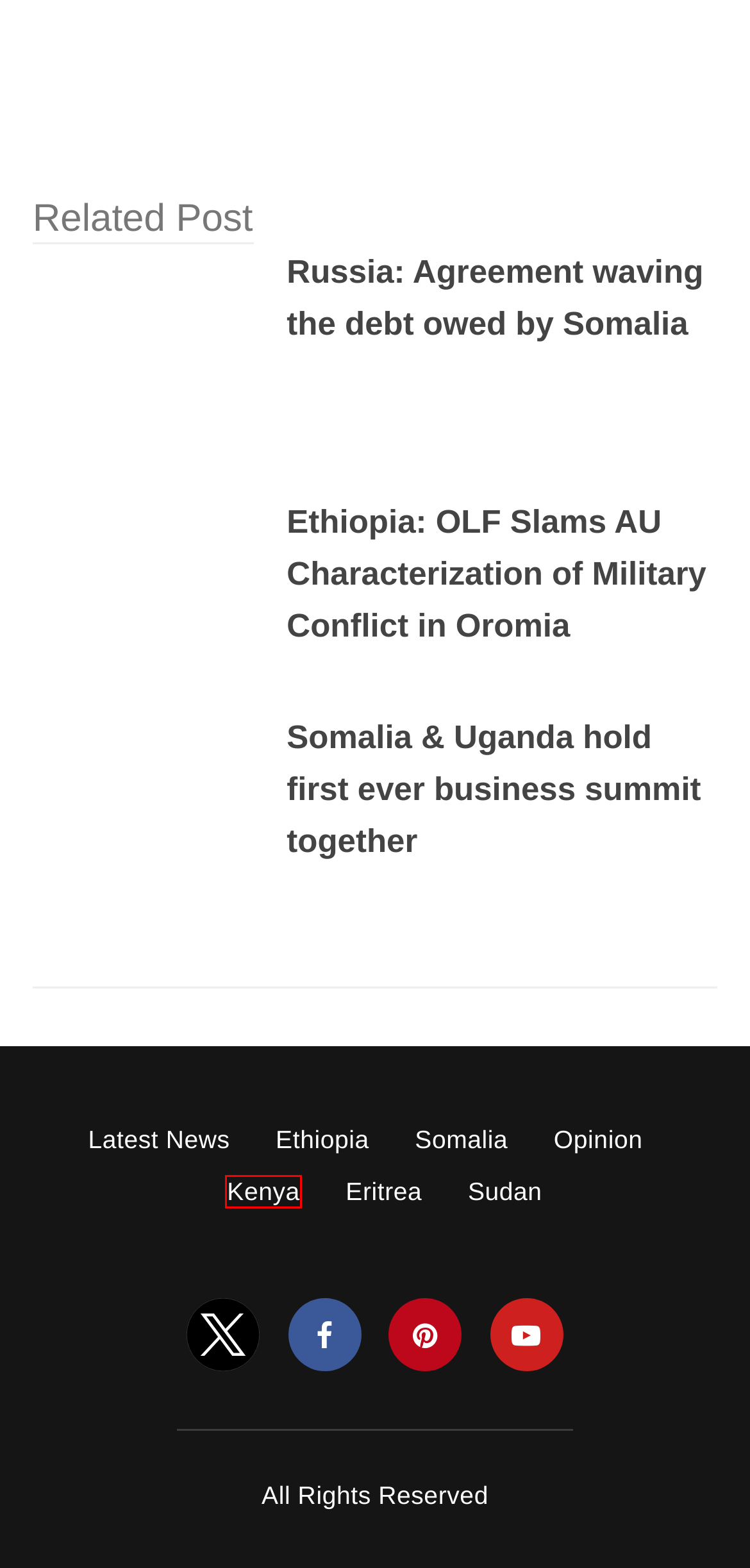With the provided webpage screenshot containing a red bounding box around a UI element, determine which description best matches the new webpage that appears after clicking the selected element. The choices are:
A. frontpage
B. Somalia: Global confidence in Africa's emerging energy reserves ‘supports economic growth strategy’
C. Ethiopia
D. Kenya
E. Ethiopia: OLF Slams AU Characterization of Military Conflict in Oromia
F. Sudan
G. Somalia & Uganda hold first ever business summit together
H. Eritrea

D